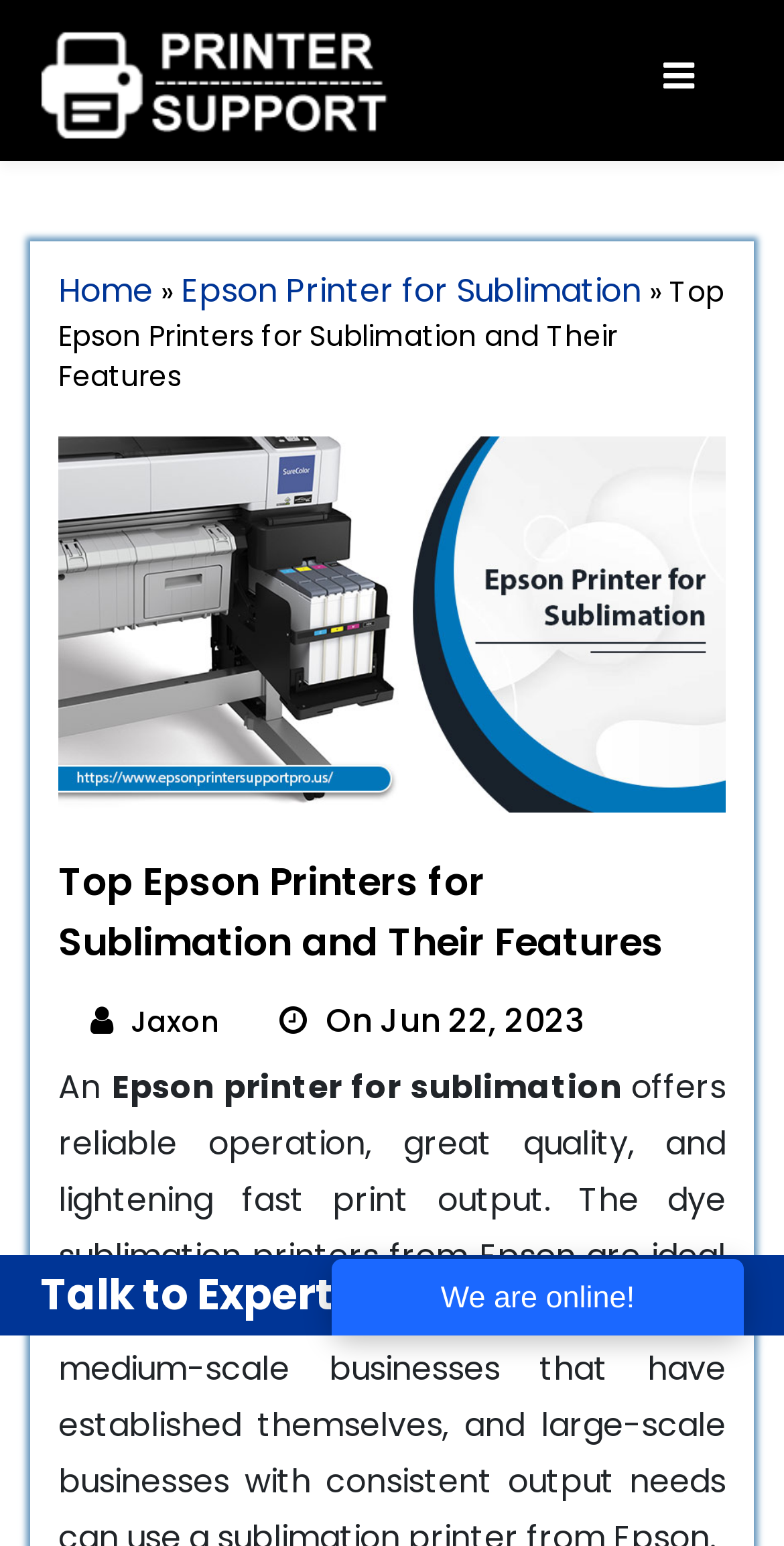What is the date of the article?
Give a single word or phrase as your answer by examining the image.

Jun 22, 2023